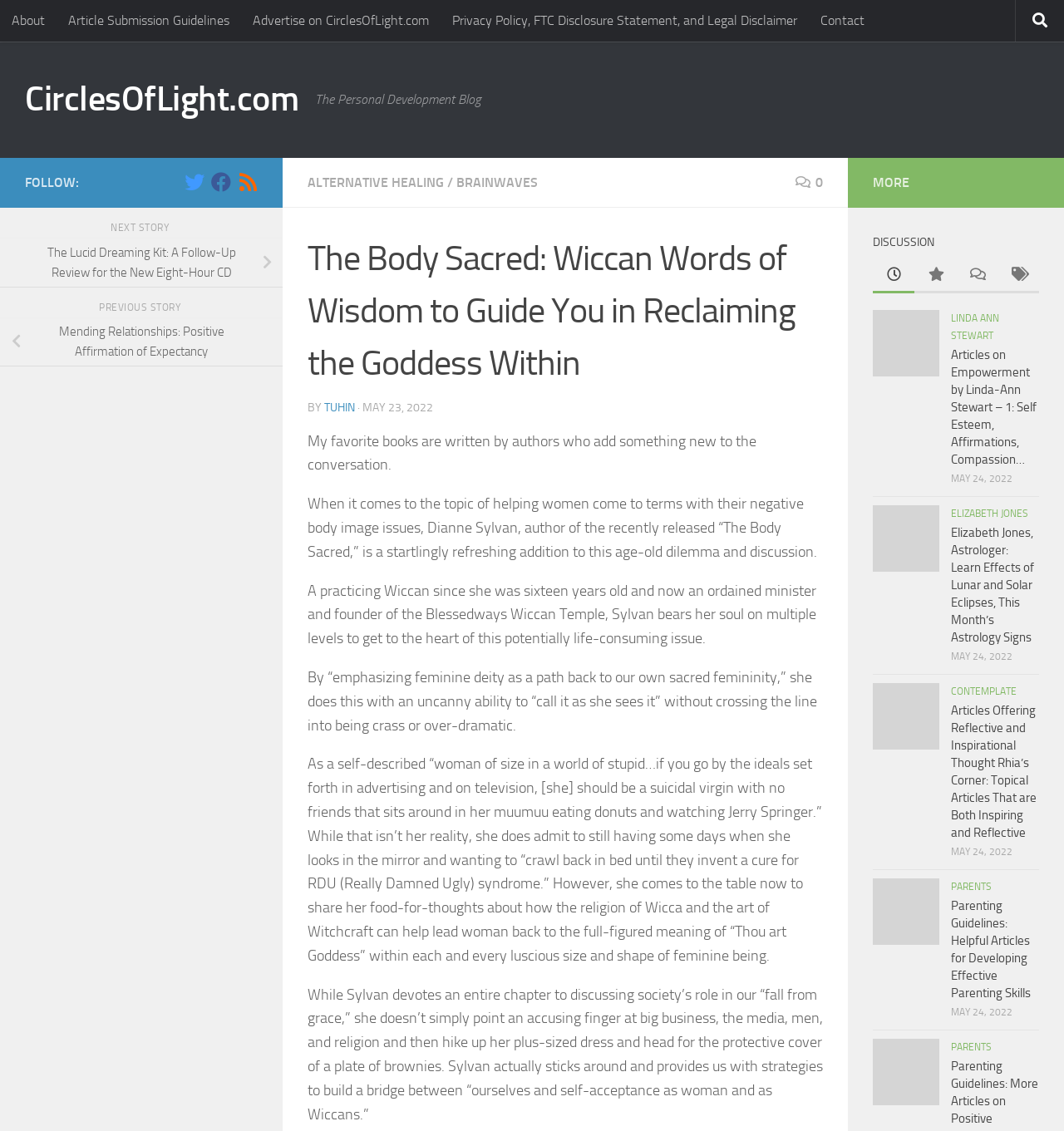What is the name of the blog?
Please give a detailed answer to the question using the information shown in the image.

The name of the blog is 'The Personal Development Blog', which is indicated by the StaticText element with the text 'The Personal Development Blog'.